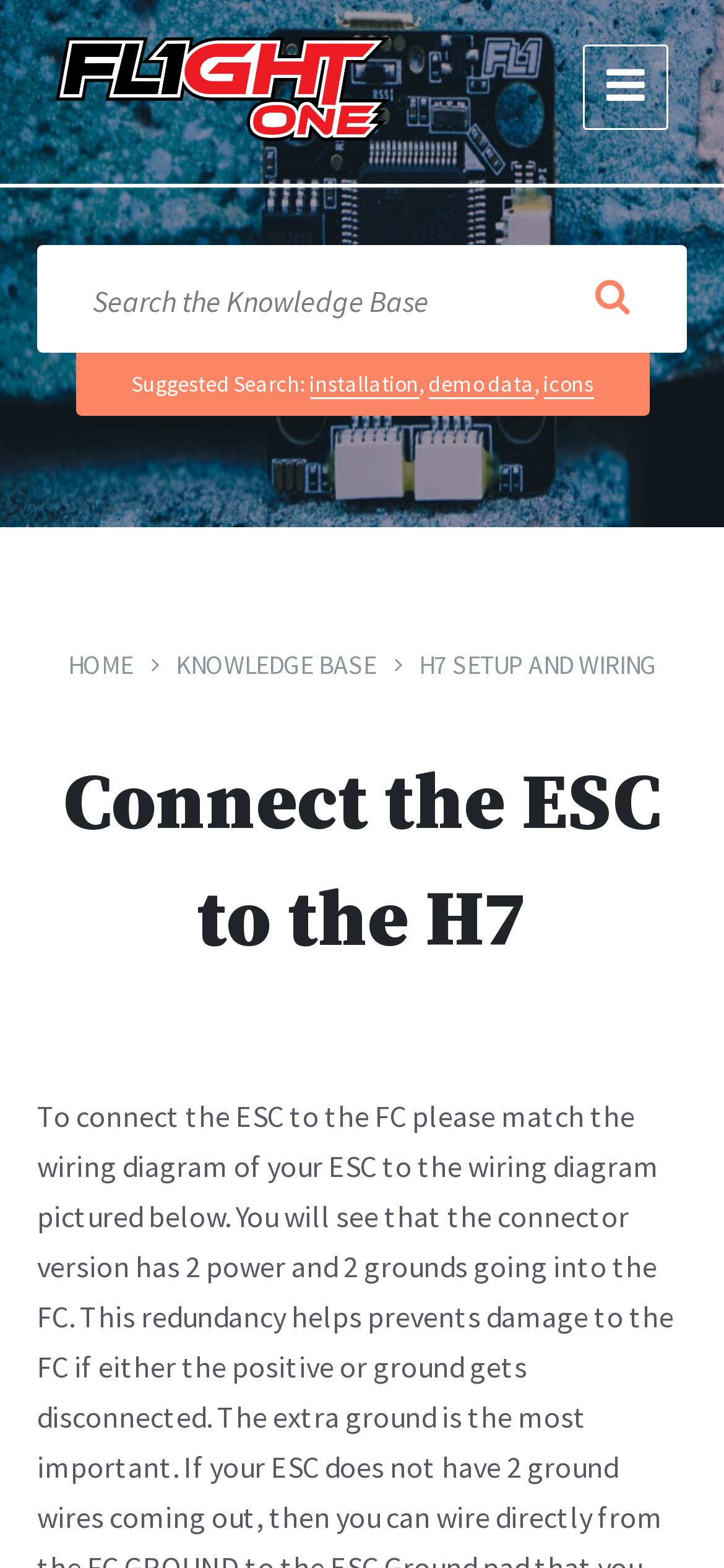Please specify the bounding box coordinates in the format (top-left x, top-left y, bottom-right x, bottom-right y), with values ranging from 0 to 1. Identify the bounding box for the UI component described as follows: installation

[0.427, 0.236, 0.578, 0.254]